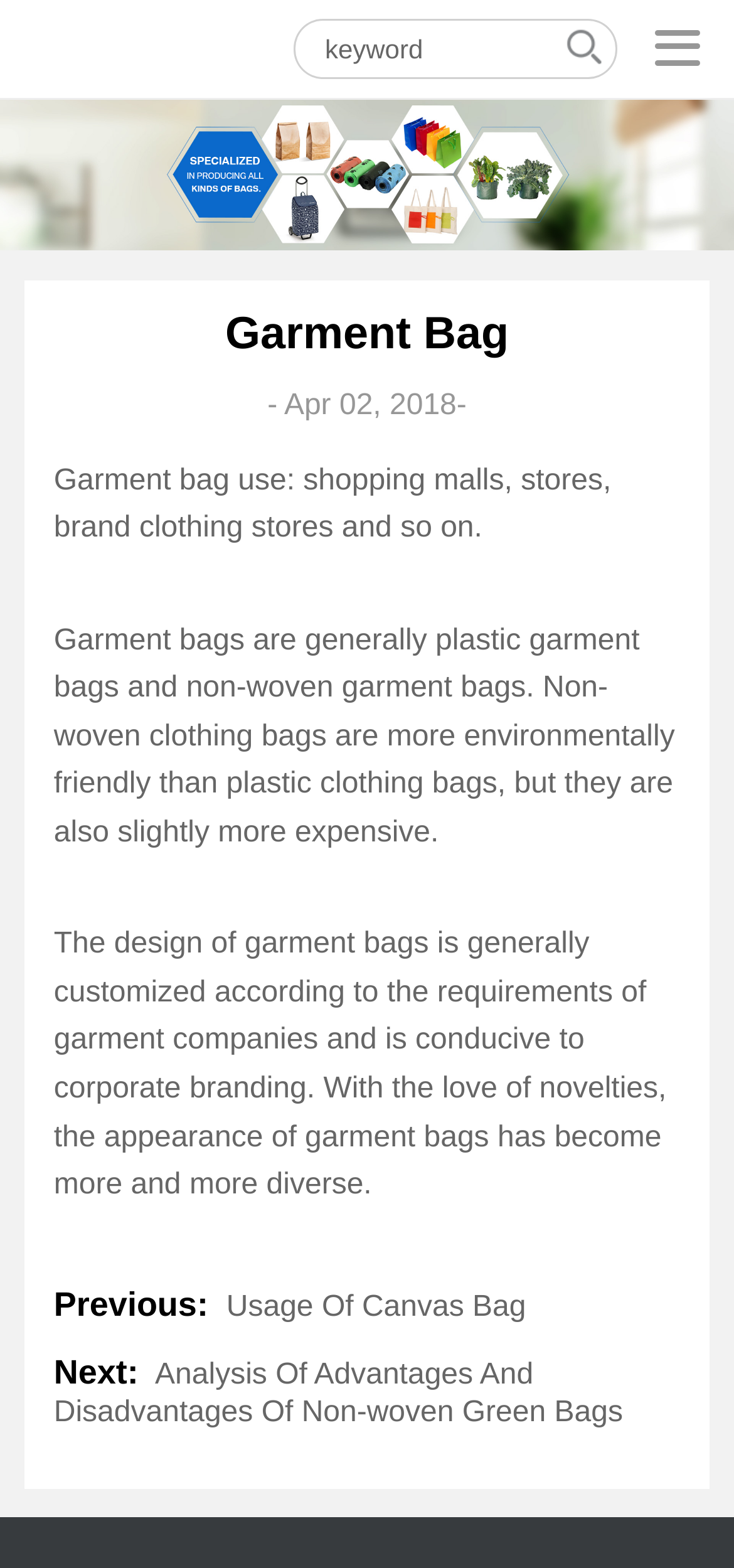Please provide a comprehensive answer to the question below using the information from the image: What are the two types of garment bags mentioned?

In the article section, it is stated that 'Garment bags are generally plastic garment bags and non-woven garment bags.' This shows that there are two types of garment bags, which are plastic and non-woven.